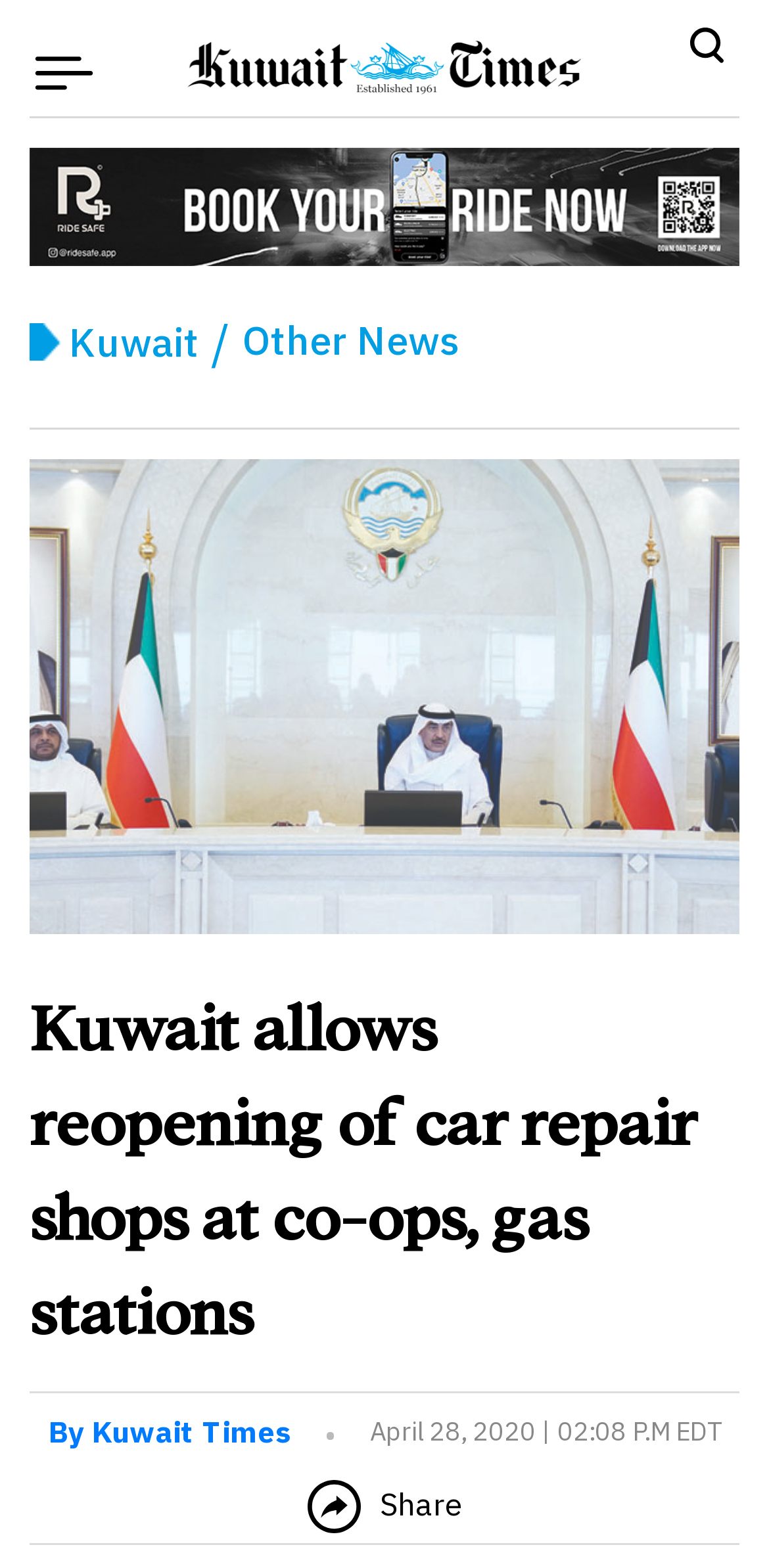Give a one-word or one-phrase response to the question:
What is the author of the news article?

Kuwait Times